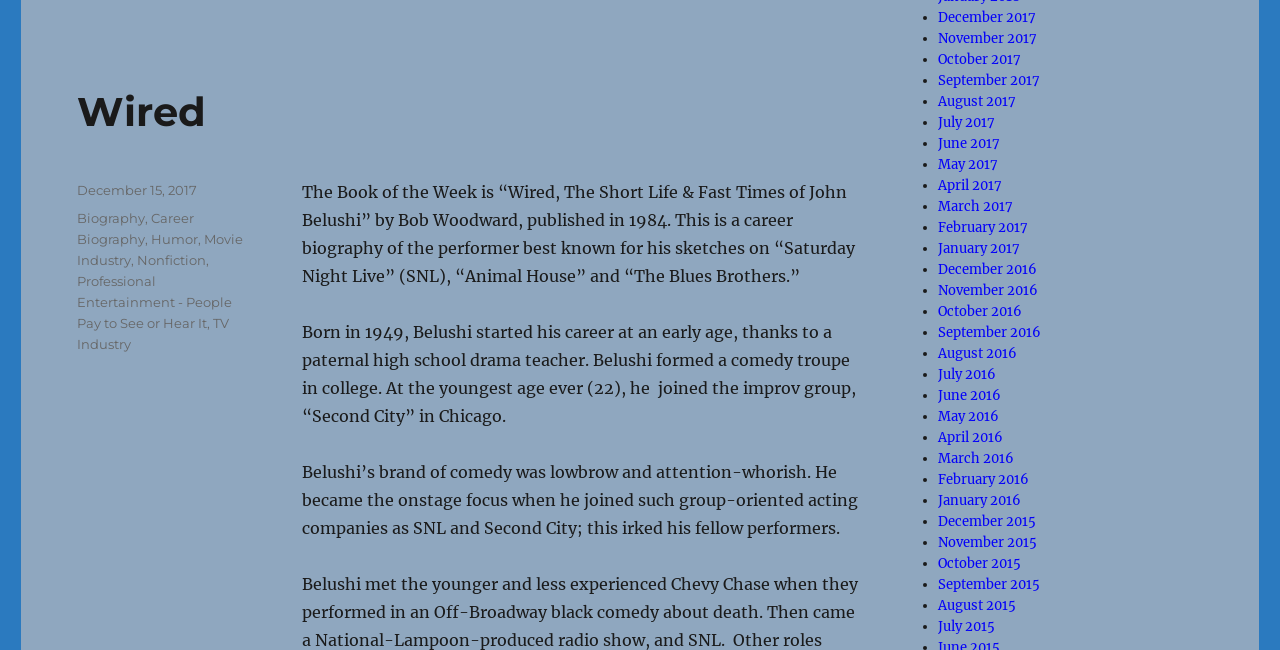Using the provided element description: "March 2016", determine the bounding box coordinates of the corresponding UI element in the screenshot.

[0.733, 0.692, 0.792, 0.718]